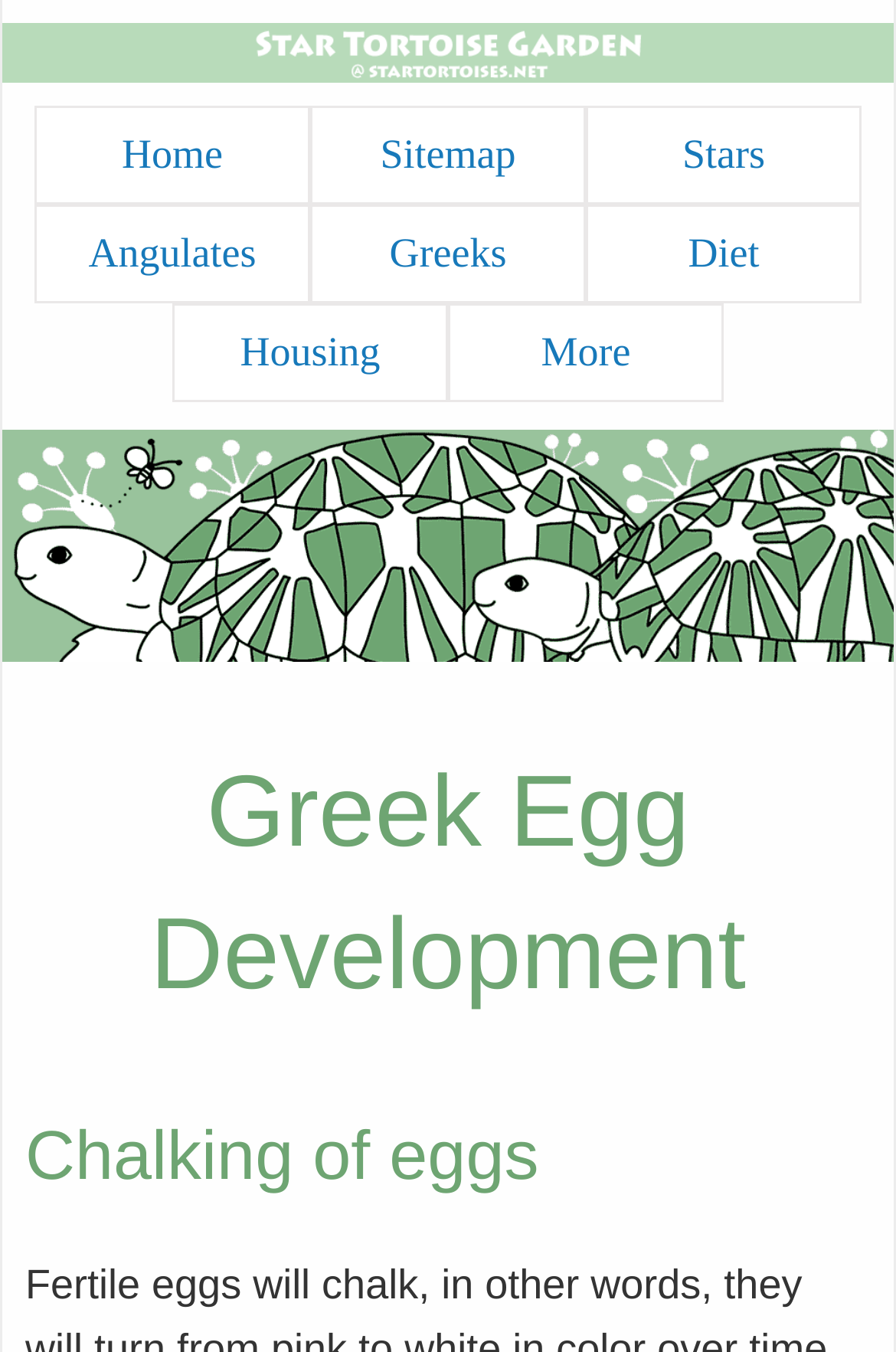Pinpoint the bounding box coordinates of the clickable element needed to complete the instruction: "go to Stars page". The coordinates should be provided as four float numbers between 0 and 1: [left, top, right, bottom].

[0.654, 0.078, 0.962, 0.151]